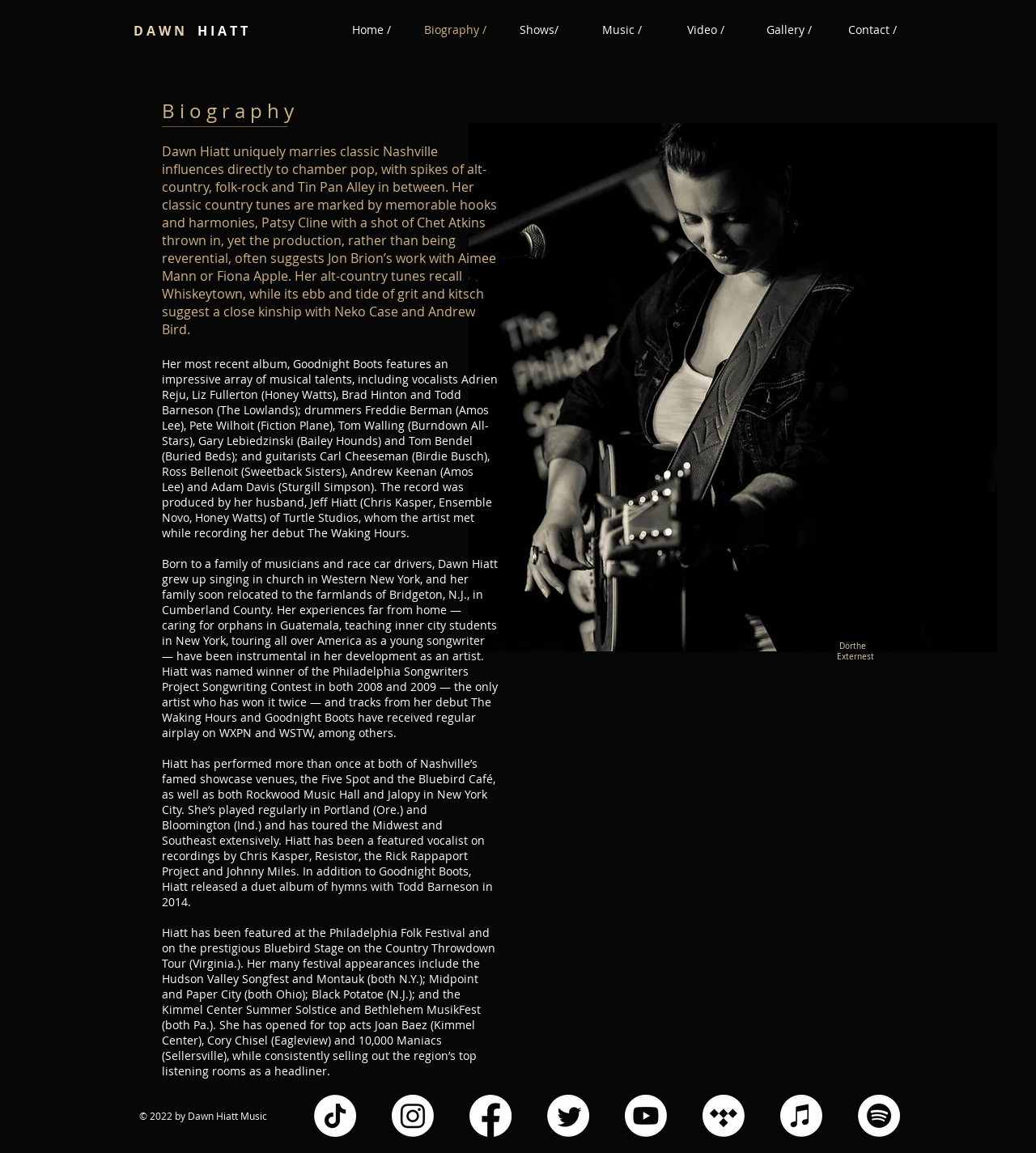What is the name of Dawn Hiatt's husband?
From the image, respond with a single word or phrase.

Jeff Hiatt